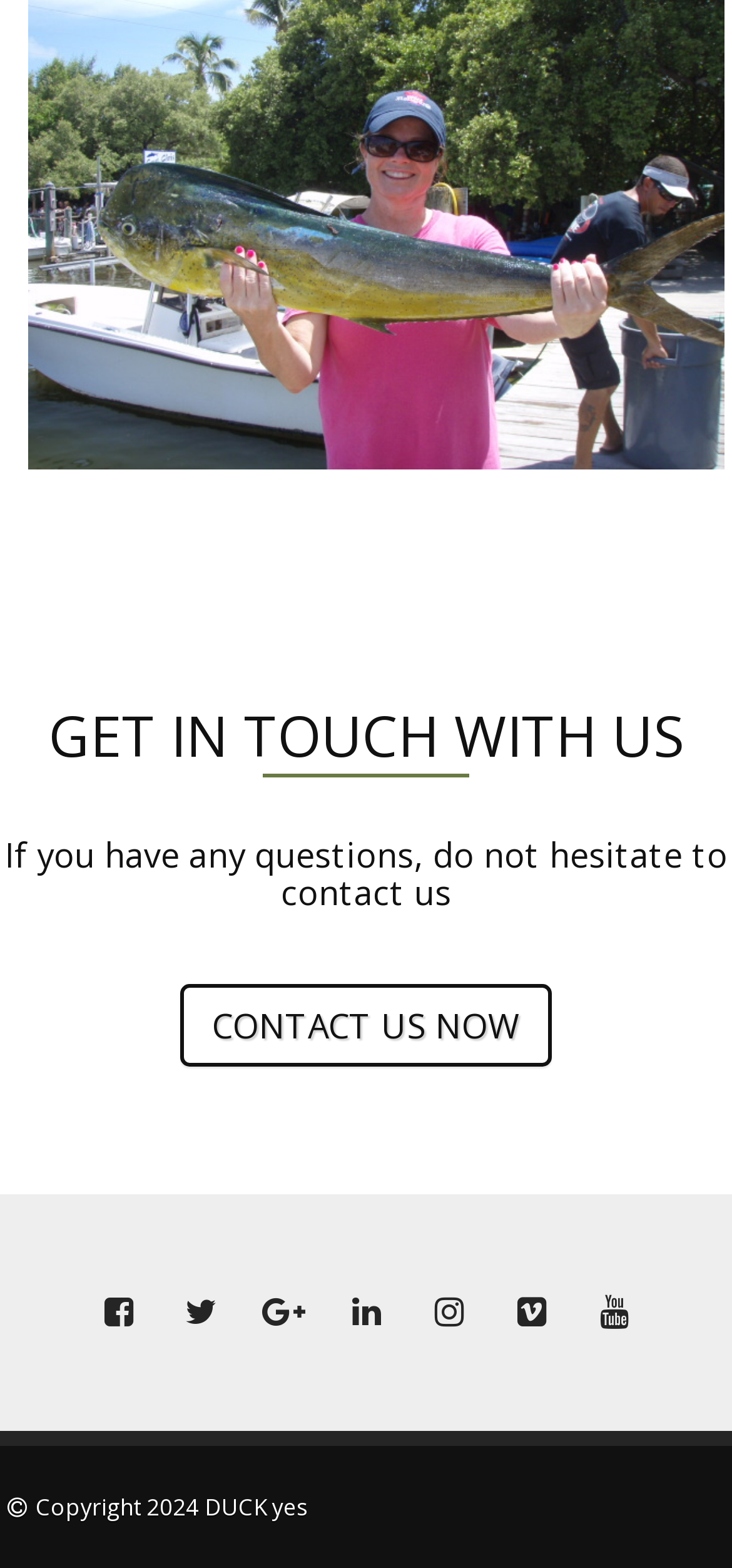Find and indicate the bounding box coordinates of the region you should select to follow the given instruction: "Click the link to view TOP Forms to Compete and Sign".

None